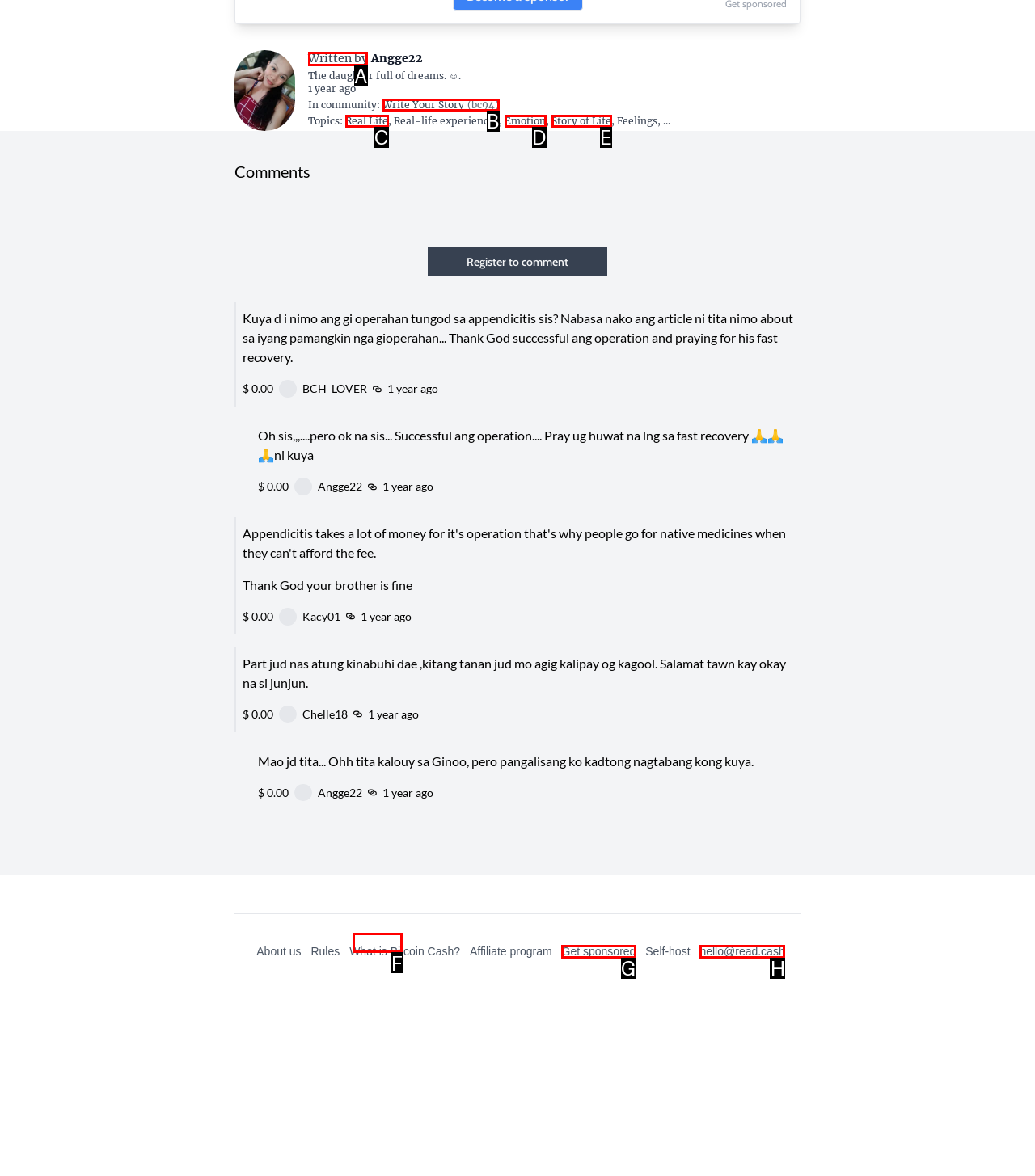Identify the HTML element to select in order to accomplish the following task: Read the article about appendicitis
Reply with the letter of the chosen option from the given choices directly.

A